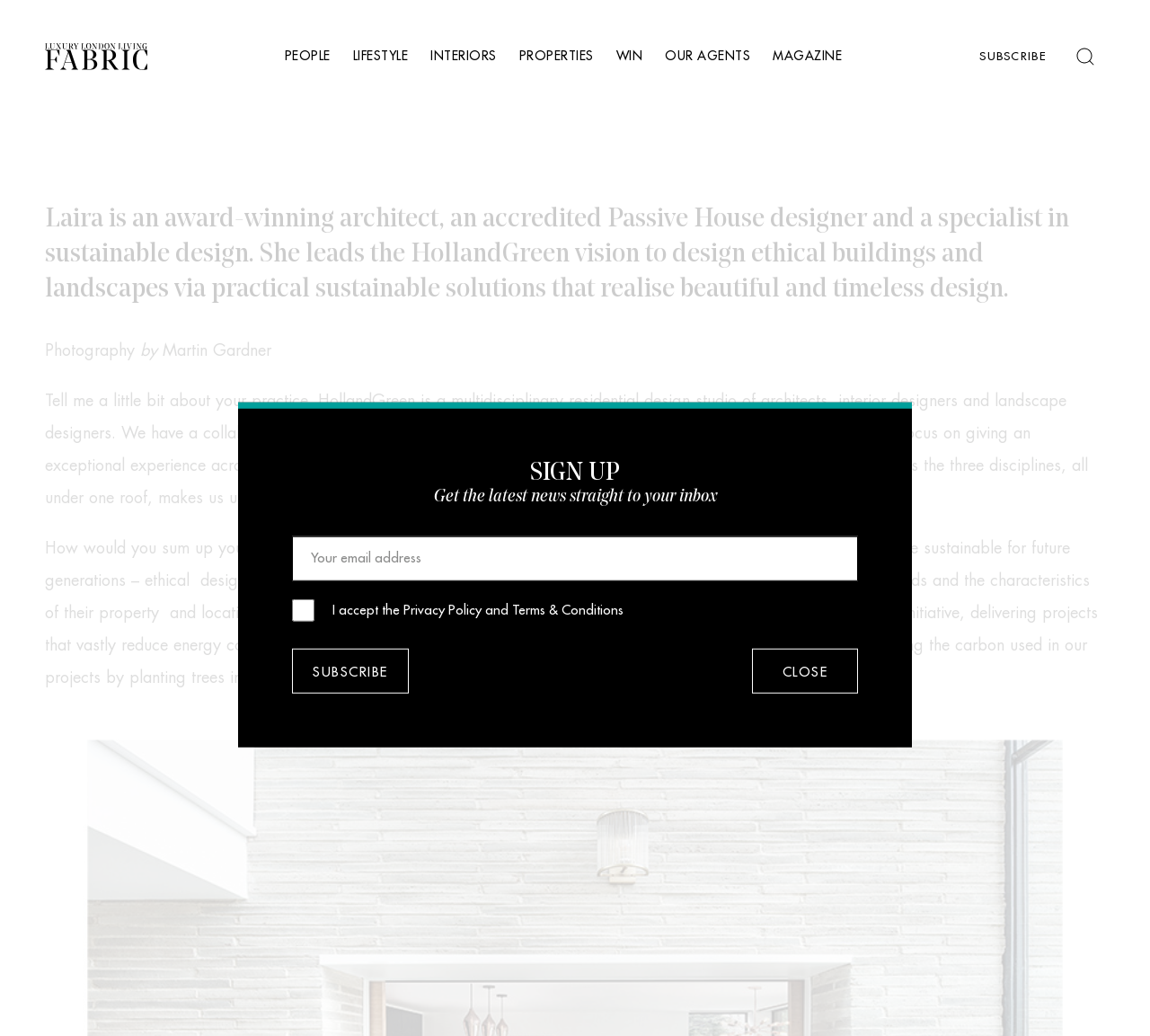Identify the bounding box coordinates of the specific part of the webpage to click to complete this instruction: "Click on the site logo".

[0.039, 0.041, 0.128, 0.067]